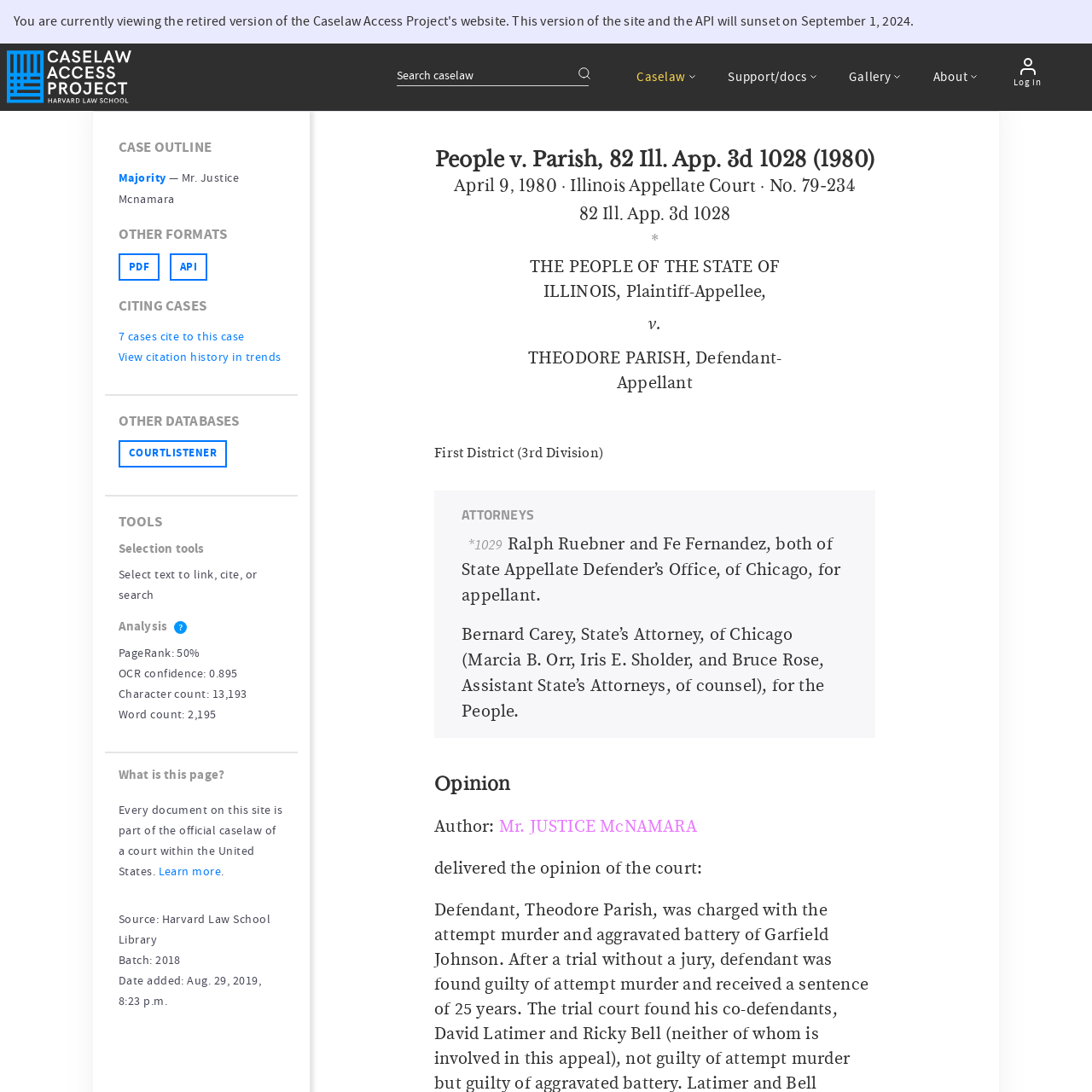Pinpoint the bounding box coordinates of the element that must be clicked to accomplish the following instruction: "Log in". The coordinates should be in the format of four float numbers between 0 and 1, i.e., [left, top, right, bottom].

[0.918, 0.045, 0.964, 0.087]